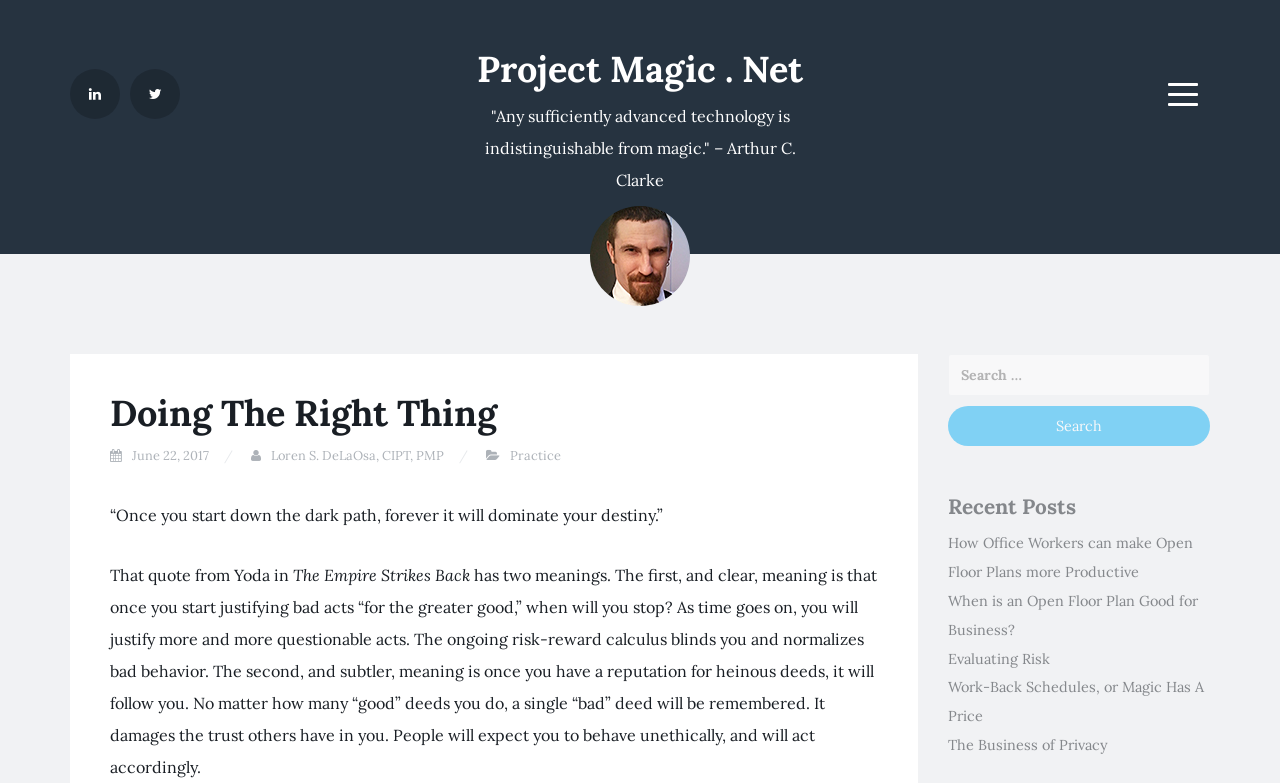Provide a short answer to the following question with just one word or phrase: What is the name of the project?

Project Magic. Net